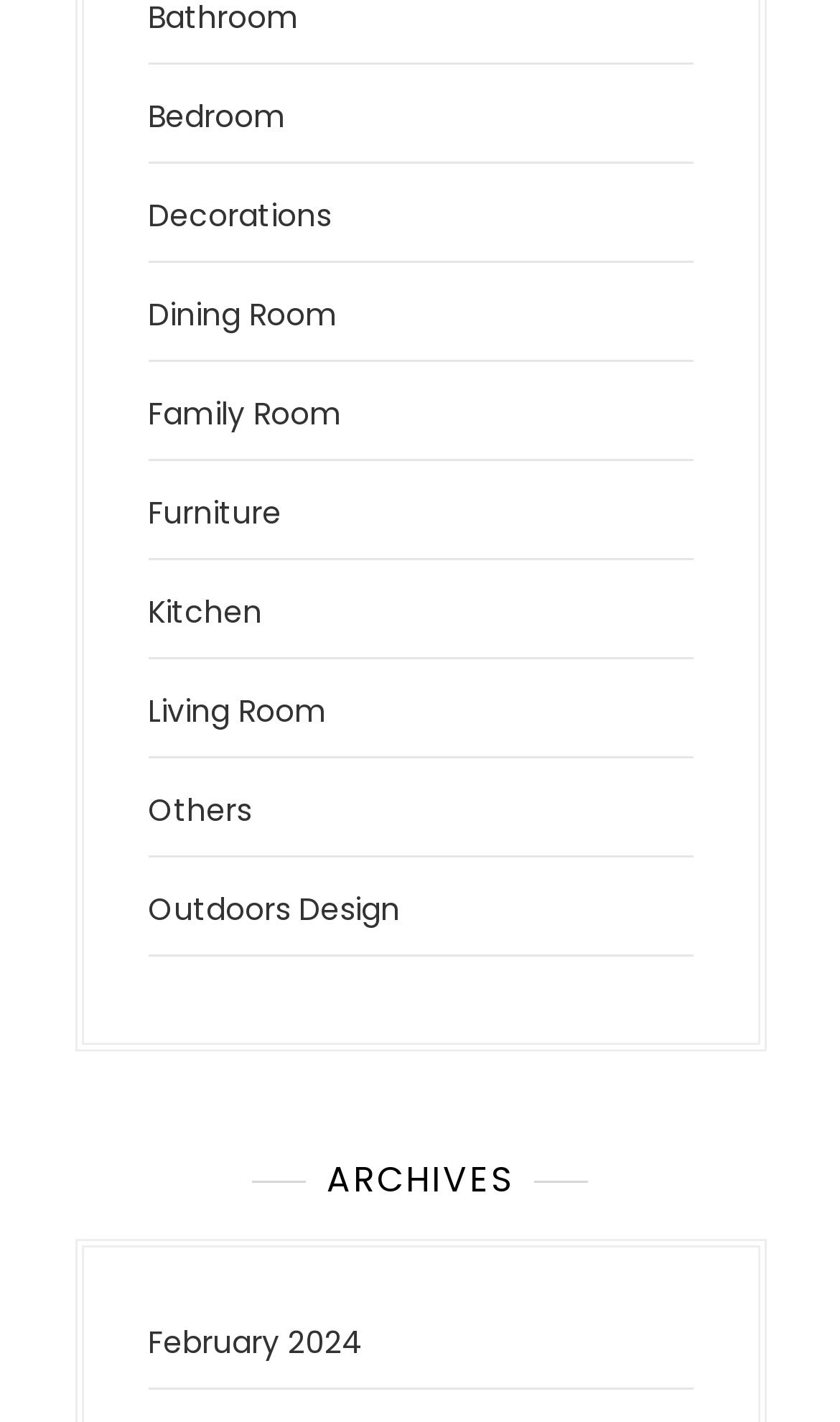Determine the coordinates of the bounding box for the clickable area needed to execute this instruction: "Explore Furniture options".

[0.176, 0.345, 0.335, 0.376]